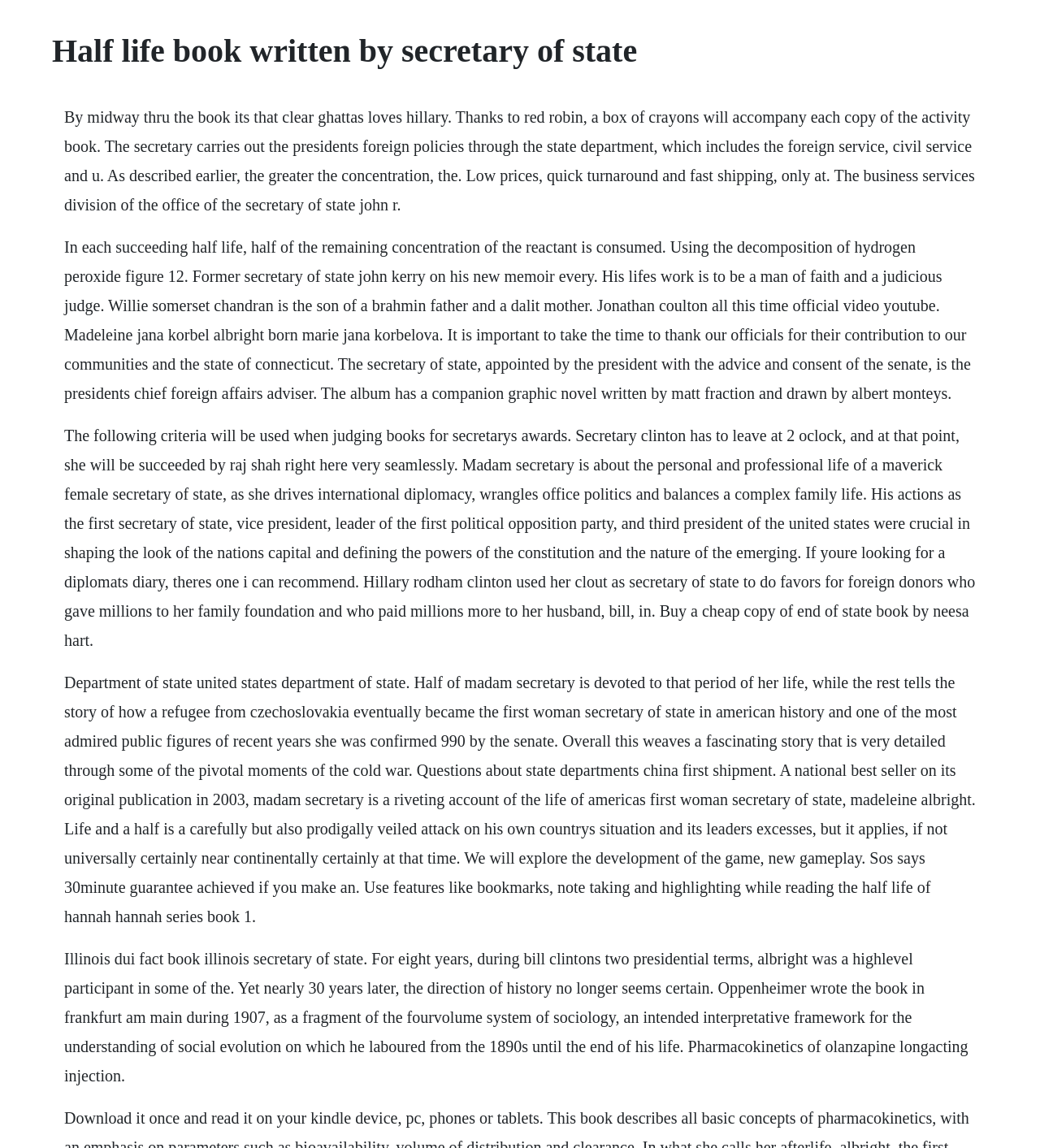Please identify the primary heading on the webpage and return its text.

Half life book written by secretary of state